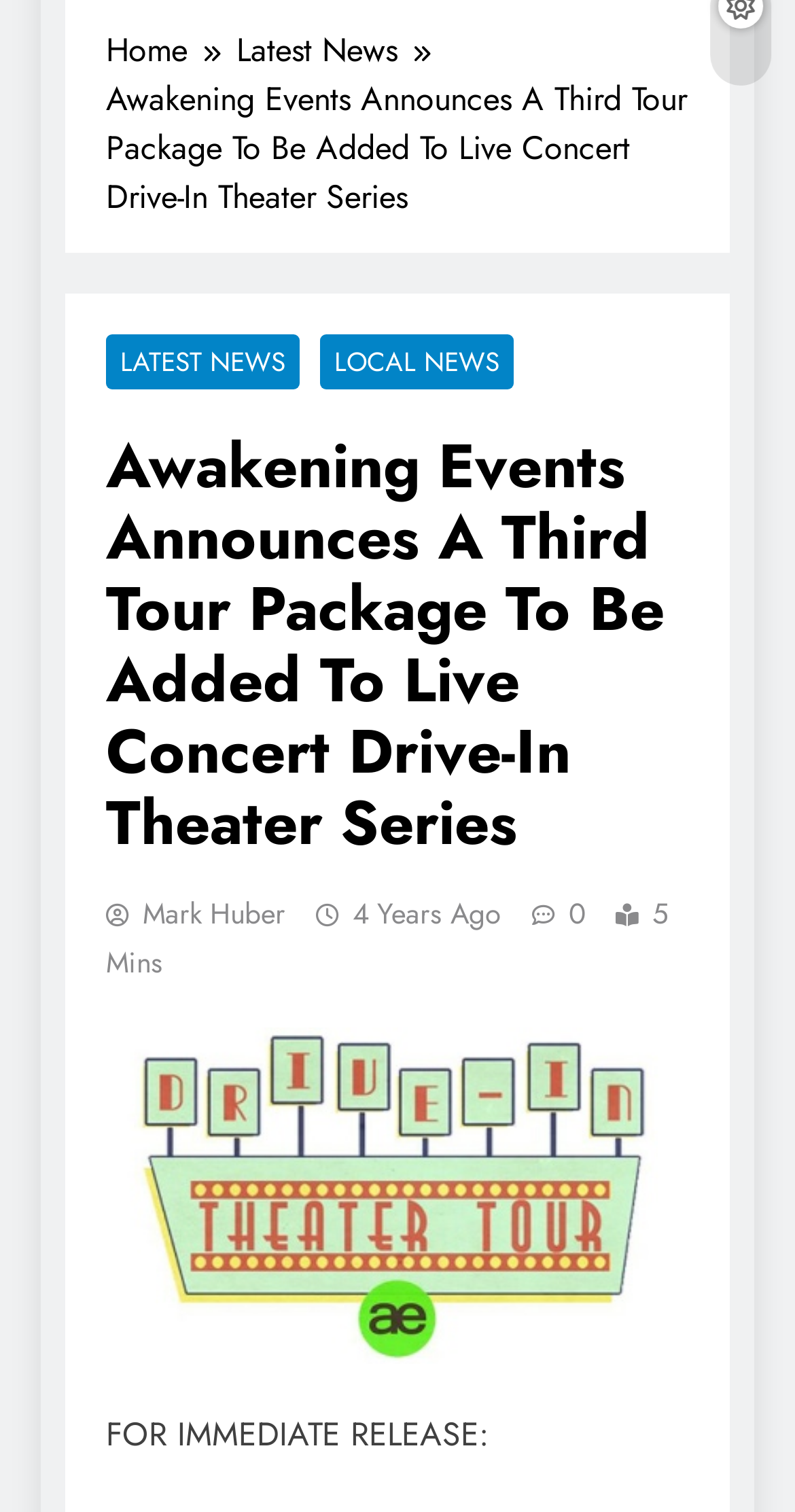Locate the bounding box of the UI element with the following description: "Home".

[0.133, 0.017, 0.297, 0.049]